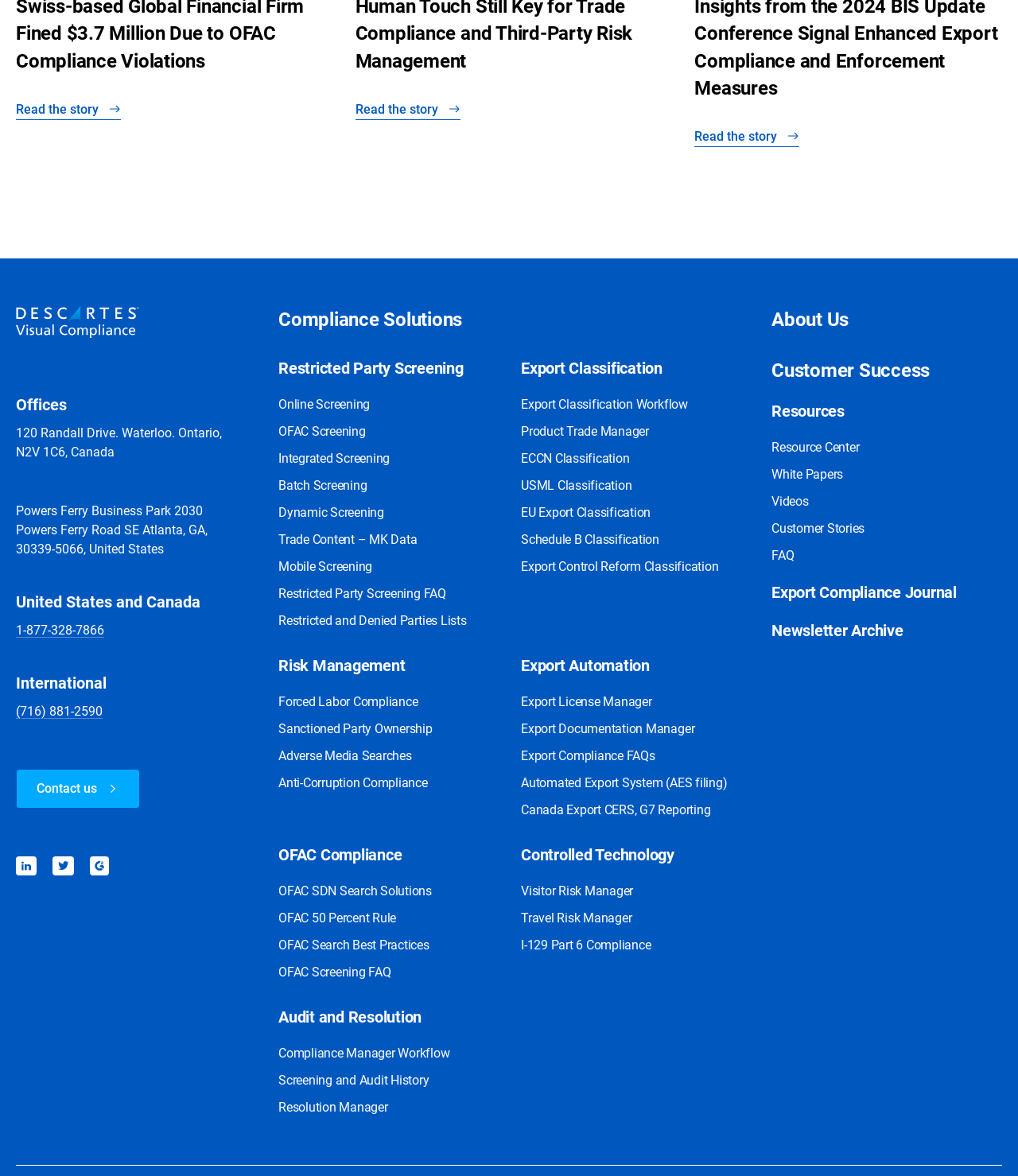Please identify the bounding box coordinates of the element I need to click to follow this instruction: "Contact us".

[0.016, 0.654, 0.138, 0.688]